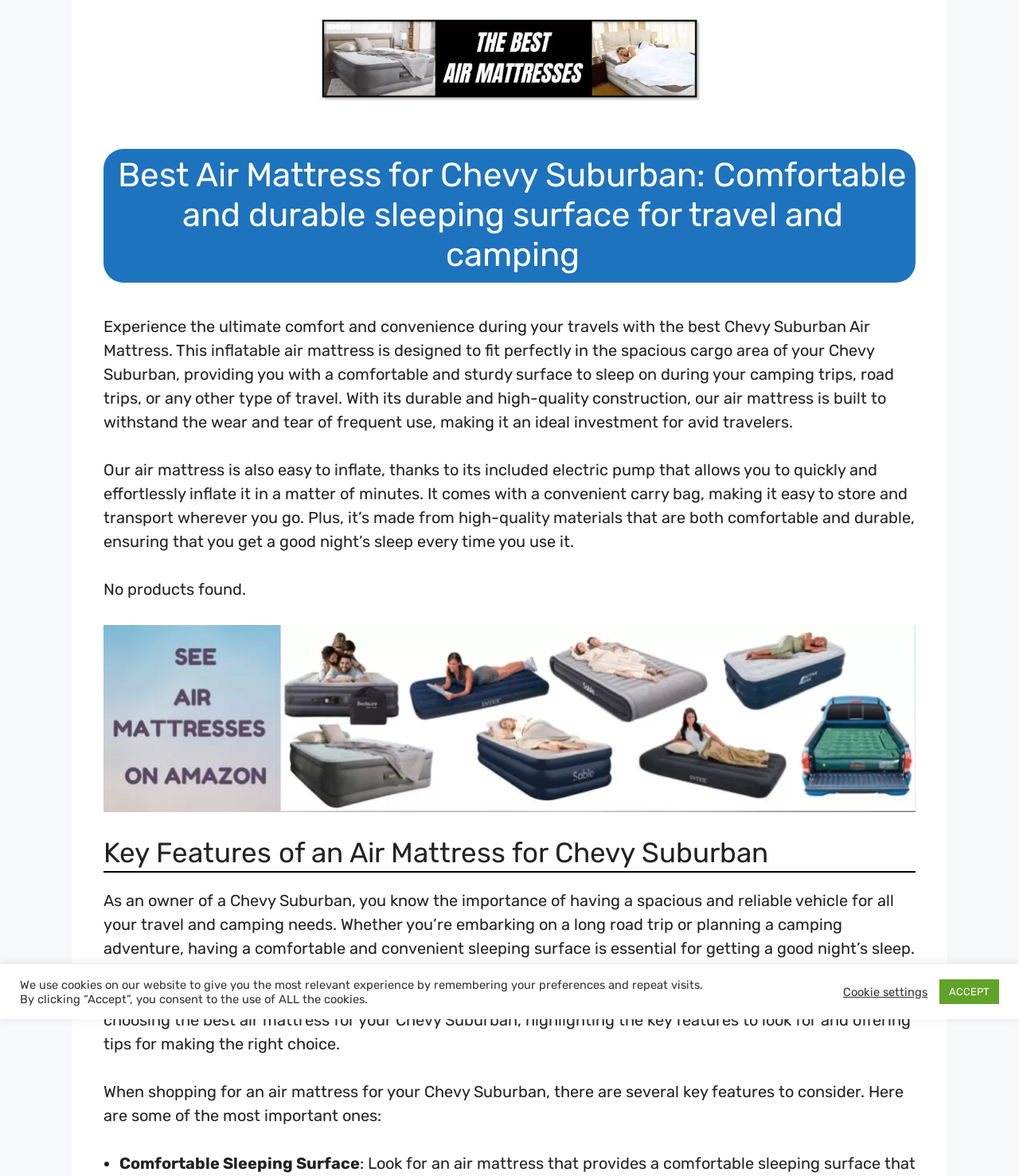Based on the image, provide a detailed and complete answer to the question: 
What is the purpose of the air mattress?

Based on the webpage content, the air mattress is designed for travel and camping, providing a comfortable and durable sleeping surface for Chevy Suburban owners.